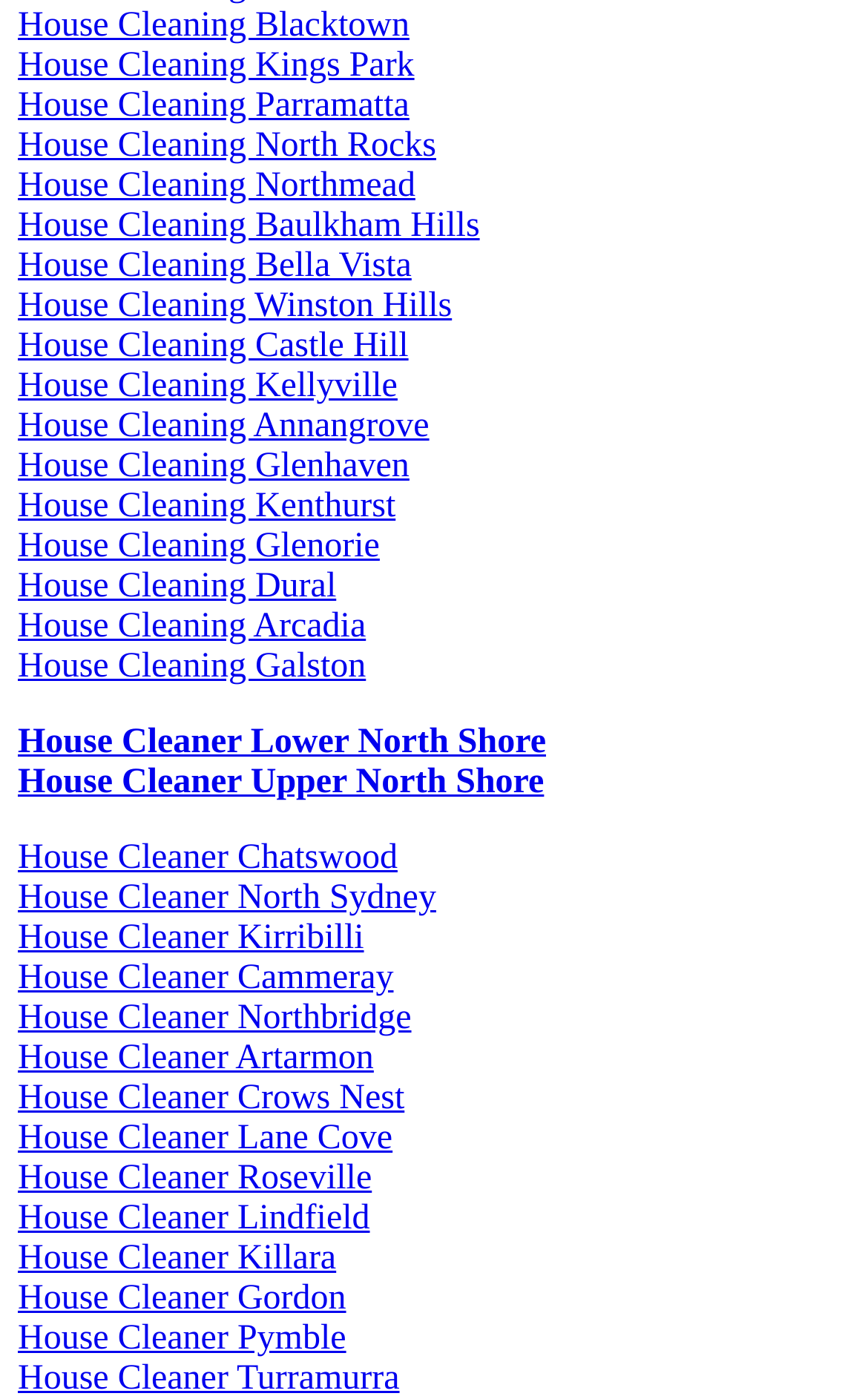Using a single word or phrase, answer the following question: 
Is there a house cleaning service listed for Castle Hill?

Yes